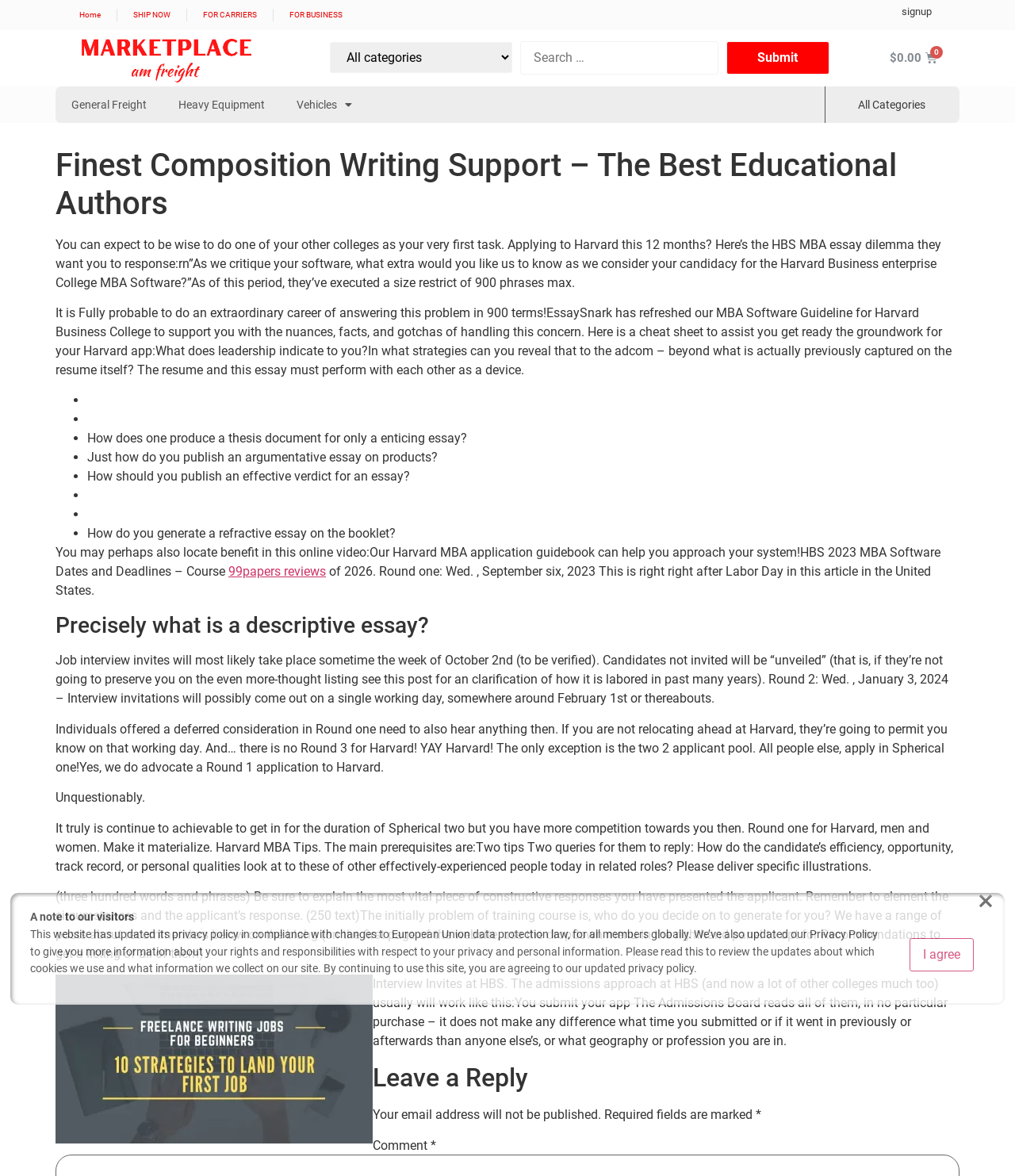Find the bounding box coordinates of the element to click in order to complete this instruction: "Visit the General Freight page". The bounding box coordinates must be four float numbers between 0 and 1, denoted as [left, top, right, bottom].

[0.055, 0.073, 0.16, 0.104]